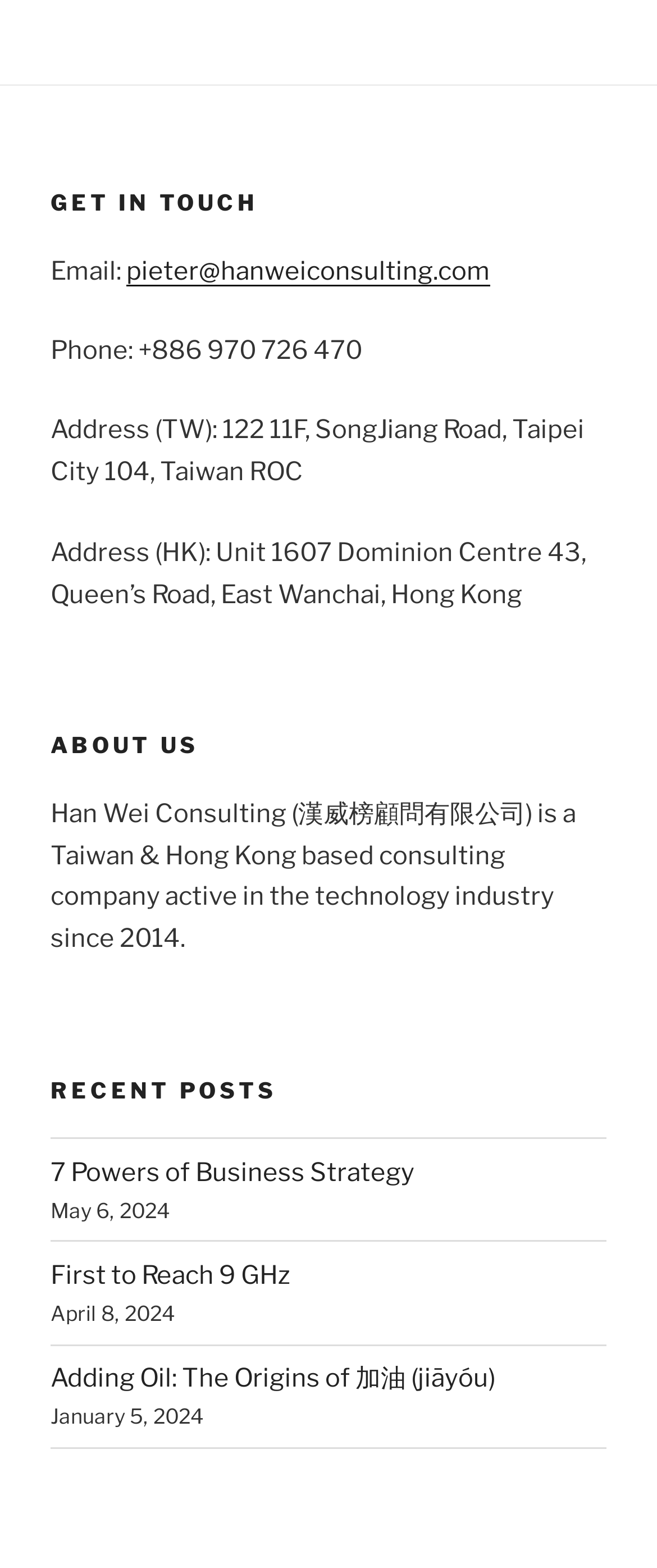What is the company's address in Taiwan?
Could you give a comprehensive explanation in response to this question?

The company's address in Taiwan can be found in the 'GET IN TOUCH' section, where it is listed as 'Address (TW): 122 11F, SongJiang Road, Taipei City 104, Taiwan ROC'.